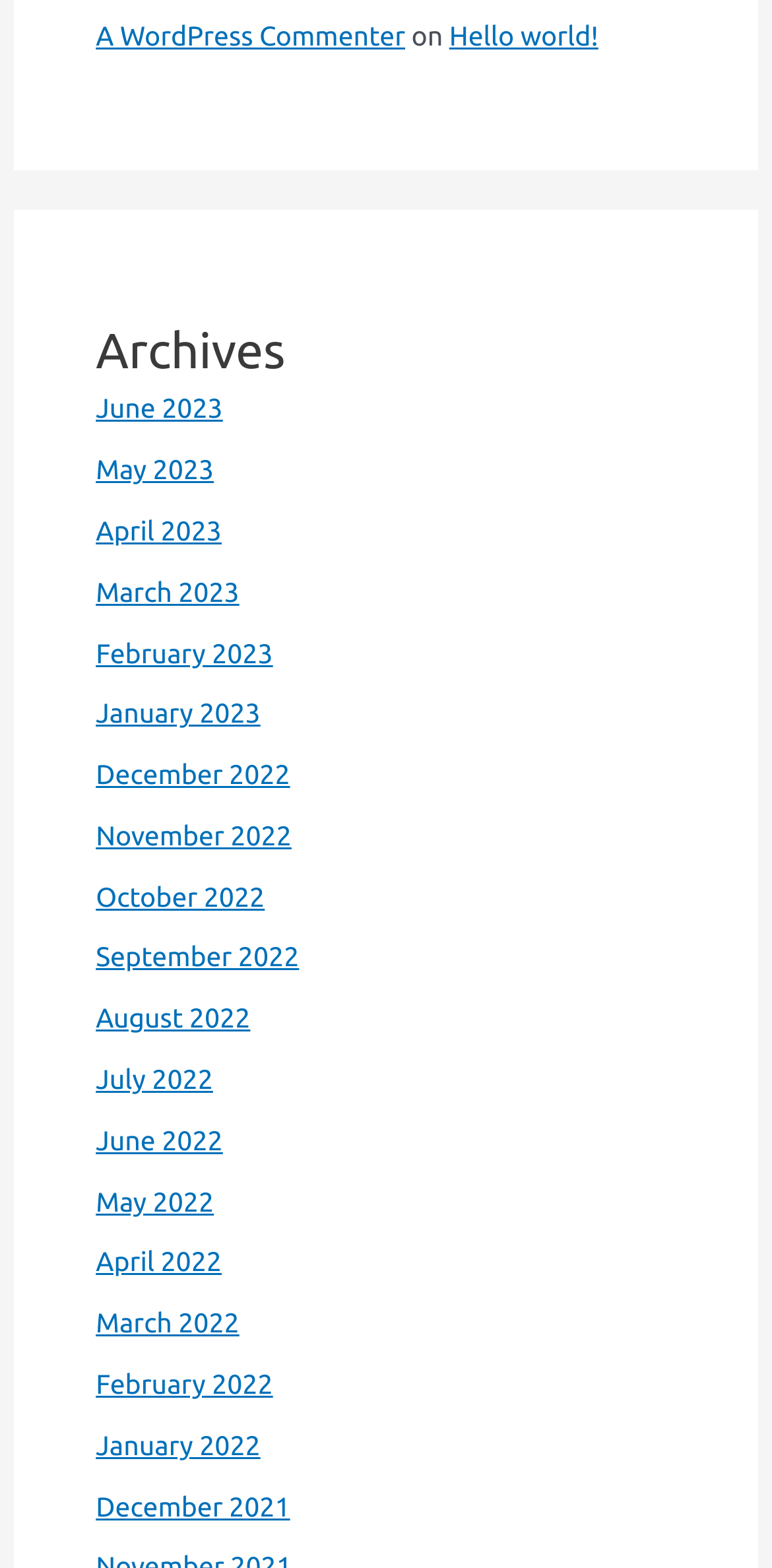What is the earliest archive available?
Please provide a comprehensive answer to the question based on the webpage screenshot.

The earliest archive available can be found by looking at the list of archive links. The last link in the list is 'December 2021', which indicates that it is the earliest archive available.